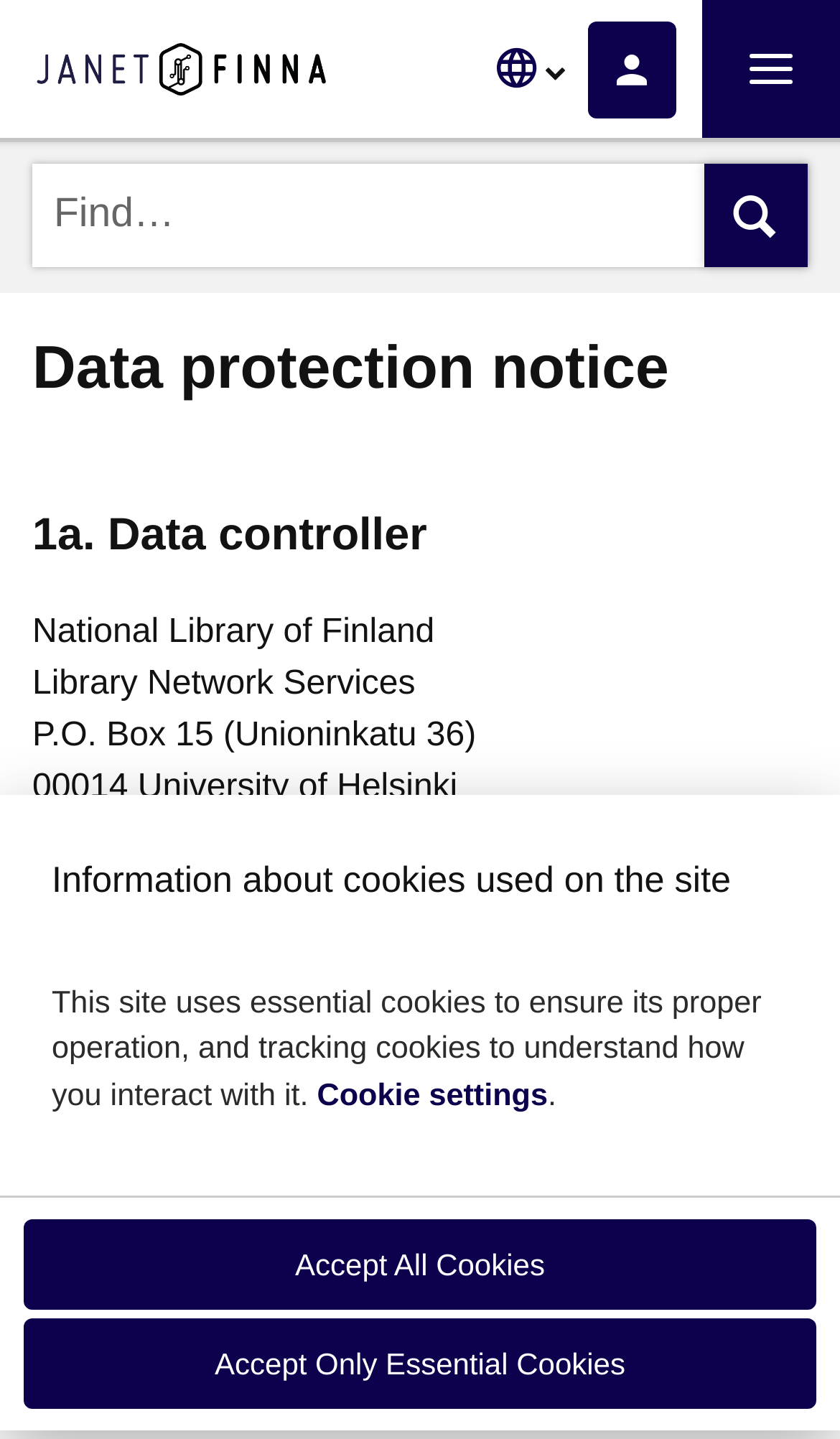What is the purpose of the 'Find' button?
Please look at the screenshot and answer using one word or phrase.

search